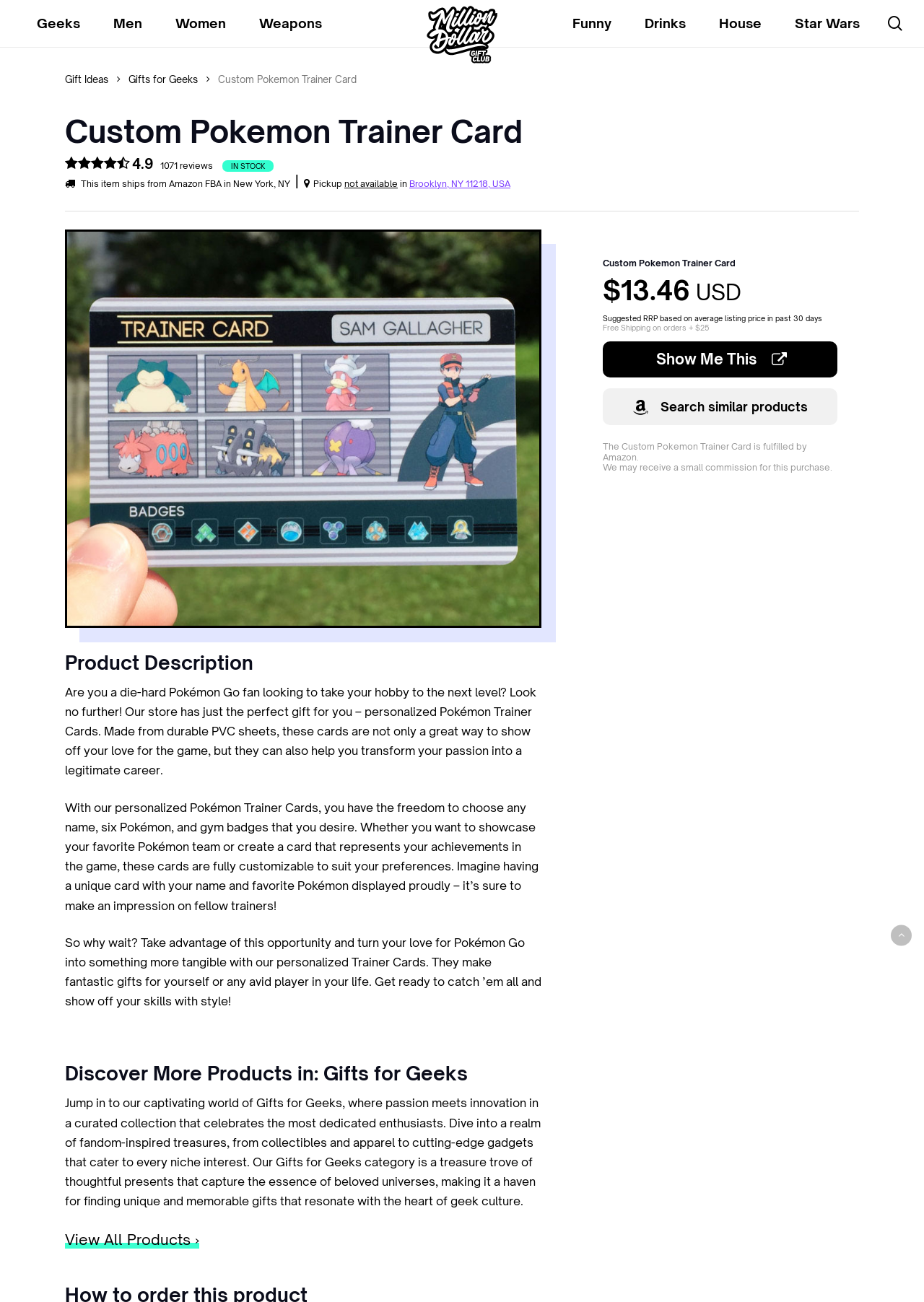How many reviews does the product have? From the image, respond with a single word or brief phrase.

1071